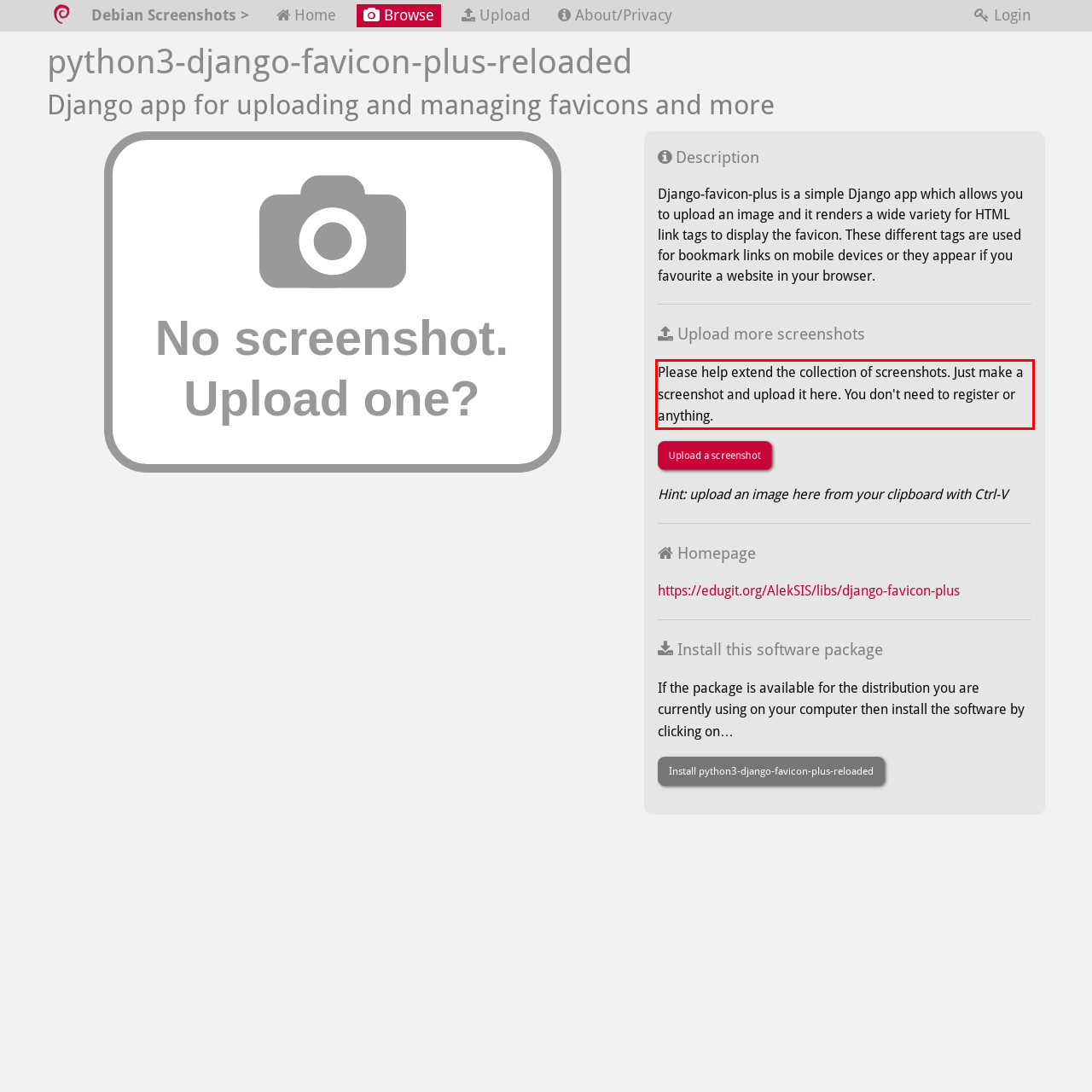Please take the screenshot of the webpage, find the red bounding box, and generate the text content that is within this red bounding box.

Please help extend the collection of screenshots. Just make a screenshot and upload it here. You don't need to register or anything.